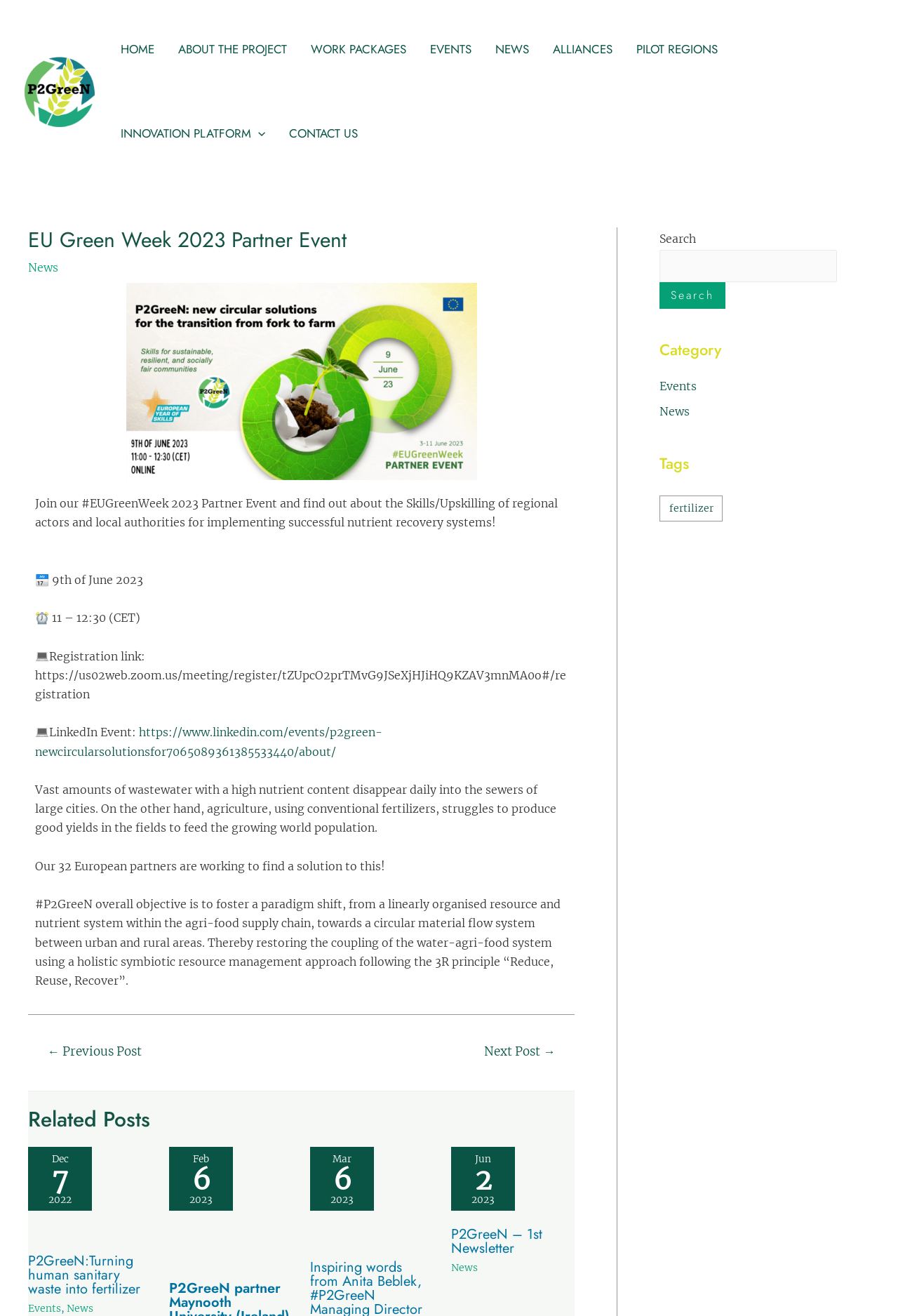From the given element description: "News", find the bounding box for the UI element. Provide the coordinates as four float numbers between 0 and 1, in the order [left, top, right, bottom].

[0.734, 0.307, 0.768, 0.318]